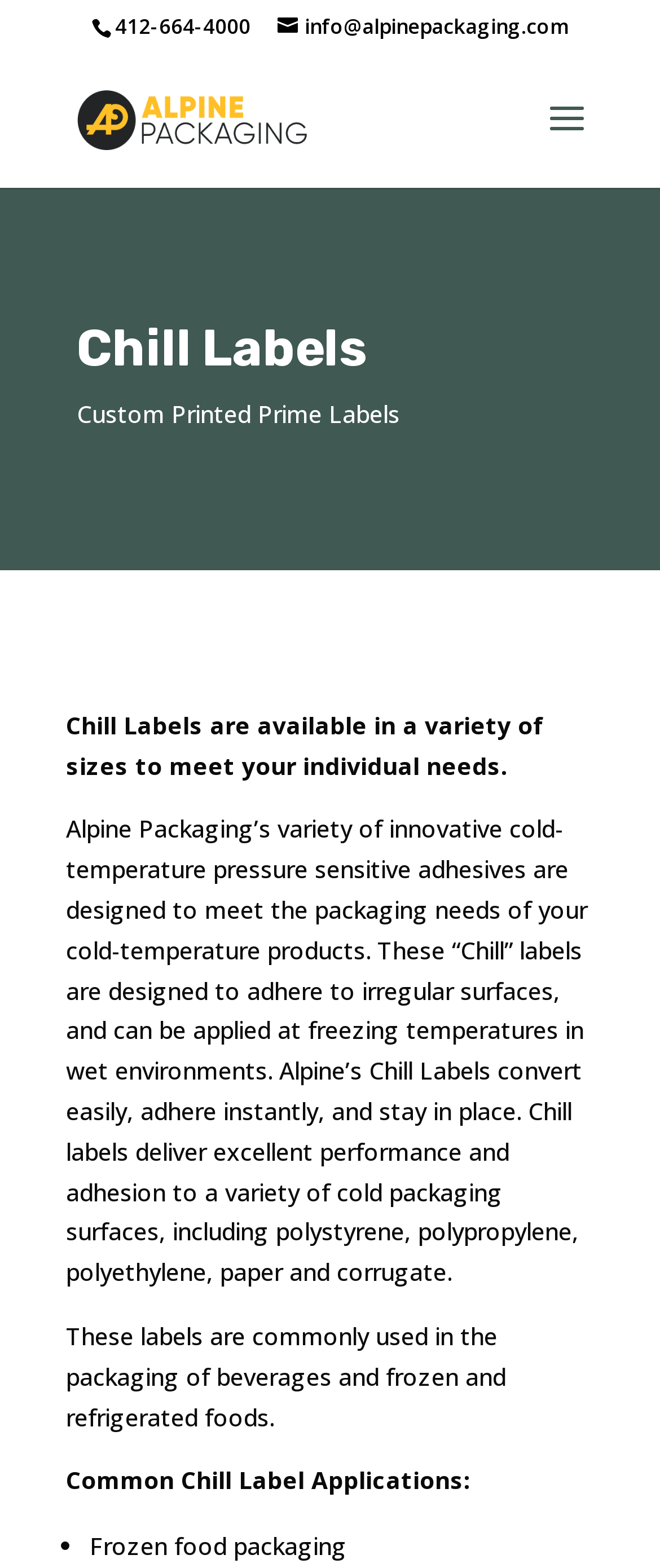Provide a brief response to the question below using one word or phrase:
What type of surfaces can Chill Labels adhere to?

Polystyrene, polypropylene, polyethylene, paper, and corrugate